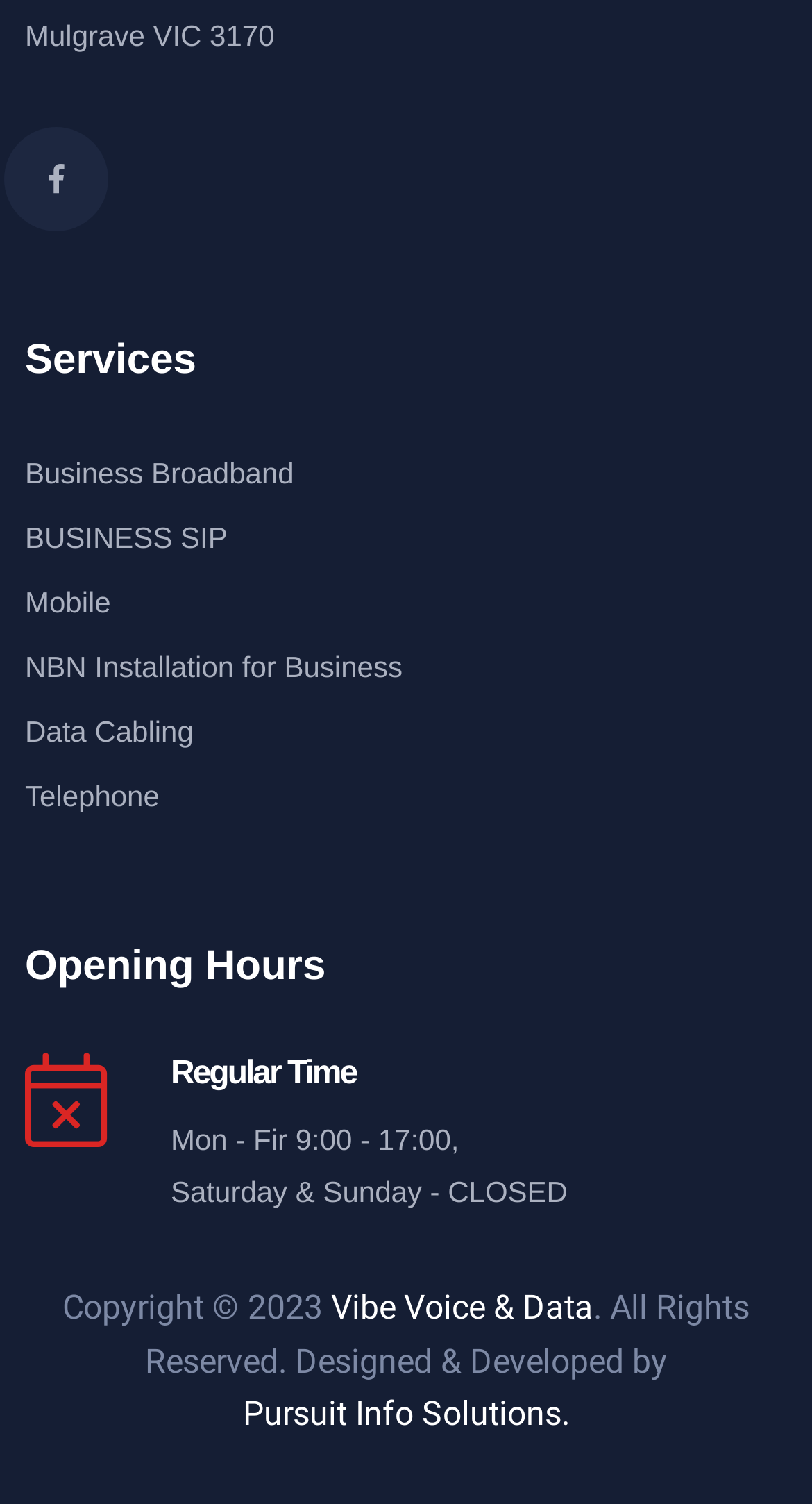Please identify the bounding box coordinates of where to click in order to follow the instruction: "Visit Vibe Voice & Data website".

[0.408, 0.852, 0.731, 0.888]